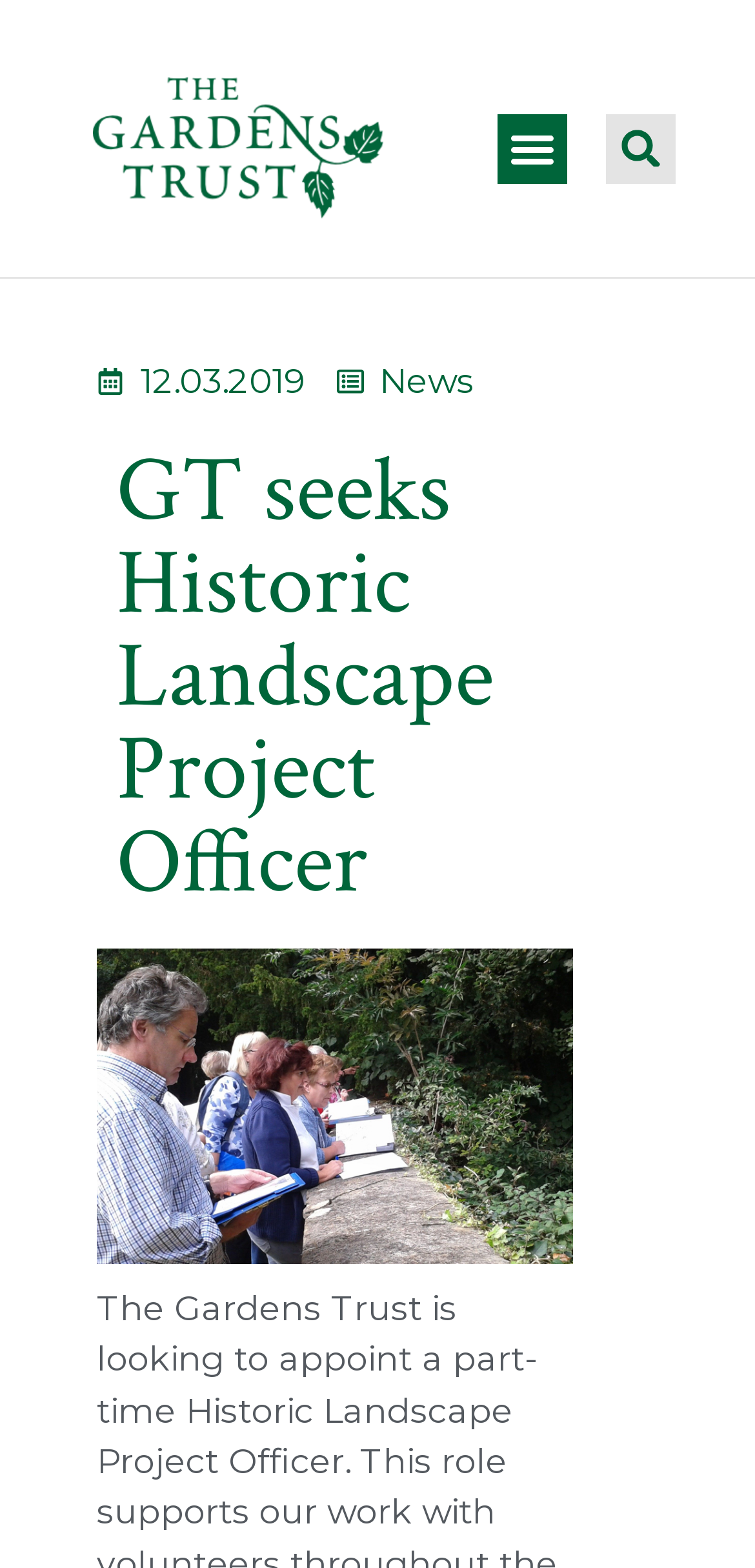Examine the image carefully and respond to the question with a detailed answer: 
What is the date of the news article?

I found the date of the news article by looking at the static text element located at the top of the webpage, which displays the date '12.03.2019'.